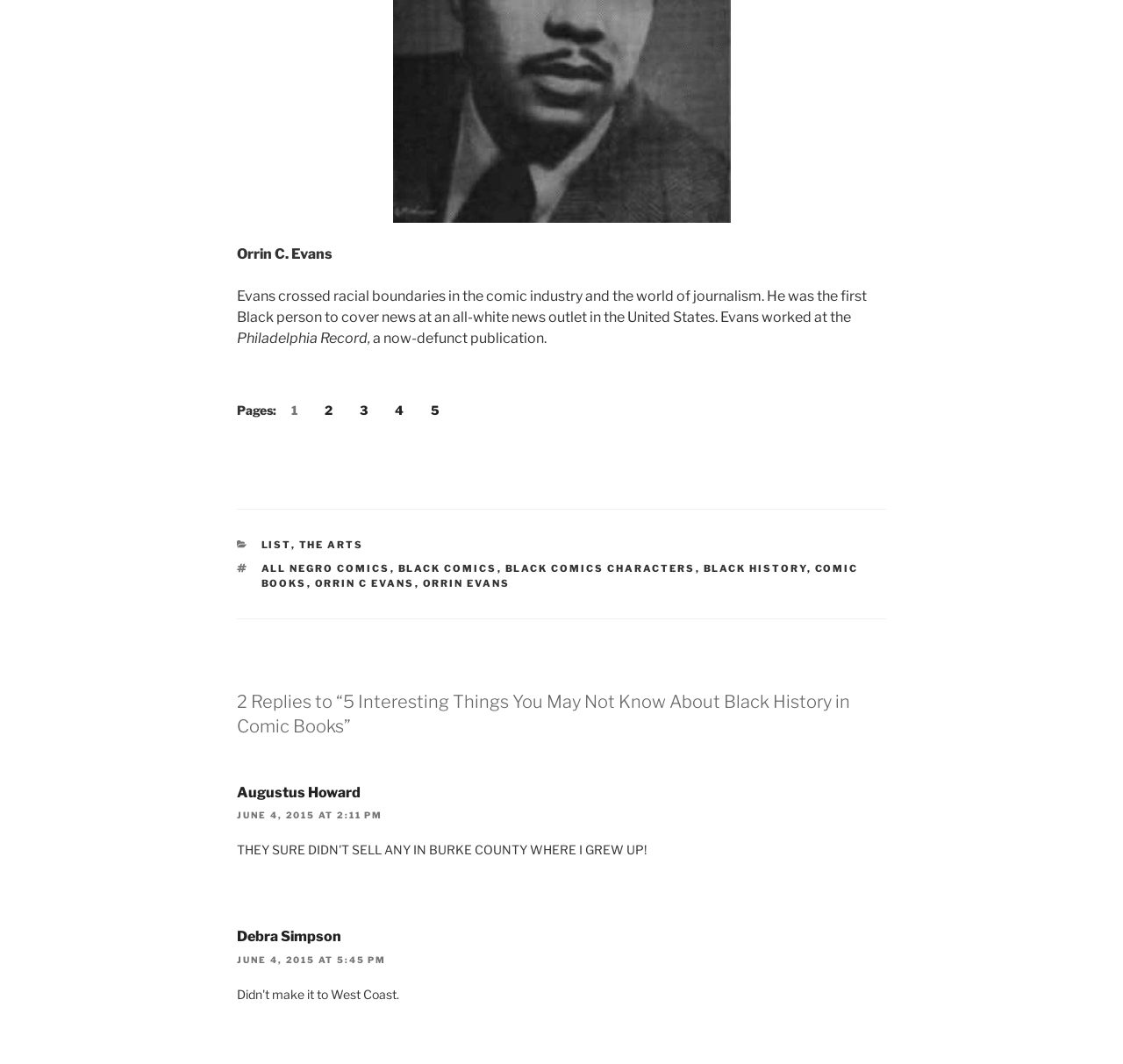Please specify the bounding box coordinates of the clickable region to carry out the following instruction: "Click on the link to page 2". The coordinates should be four float numbers between 0 and 1, in the format [left, top, right, bottom].

[0.278, 0.371, 0.307, 0.399]